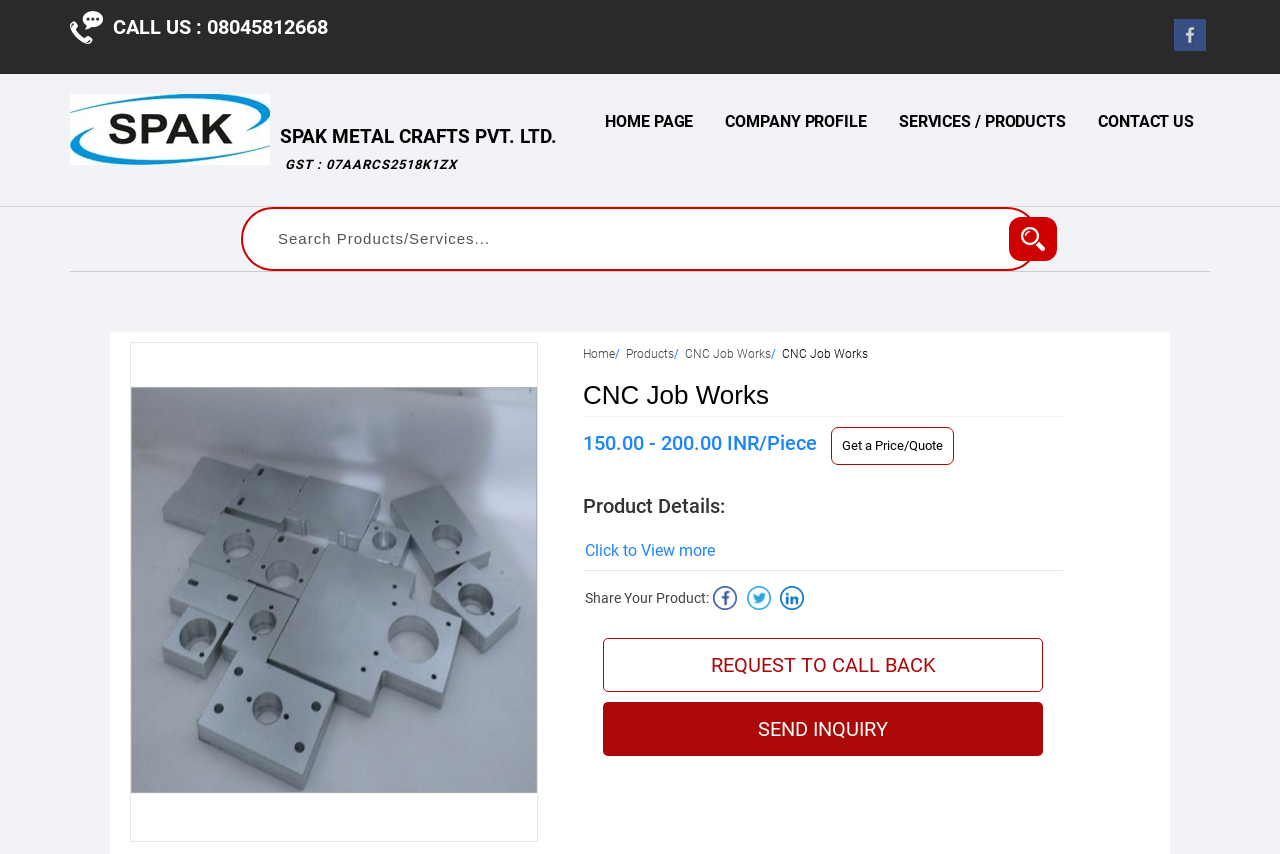Can you find the bounding box coordinates for the element that needs to be clicked to execute this instruction: "Search for products or services"? The coordinates should be given as four float numbers between 0 and 1, i.e., [left, top, right, bottom].

[0.19, 0.245, 0.748, 0.315]